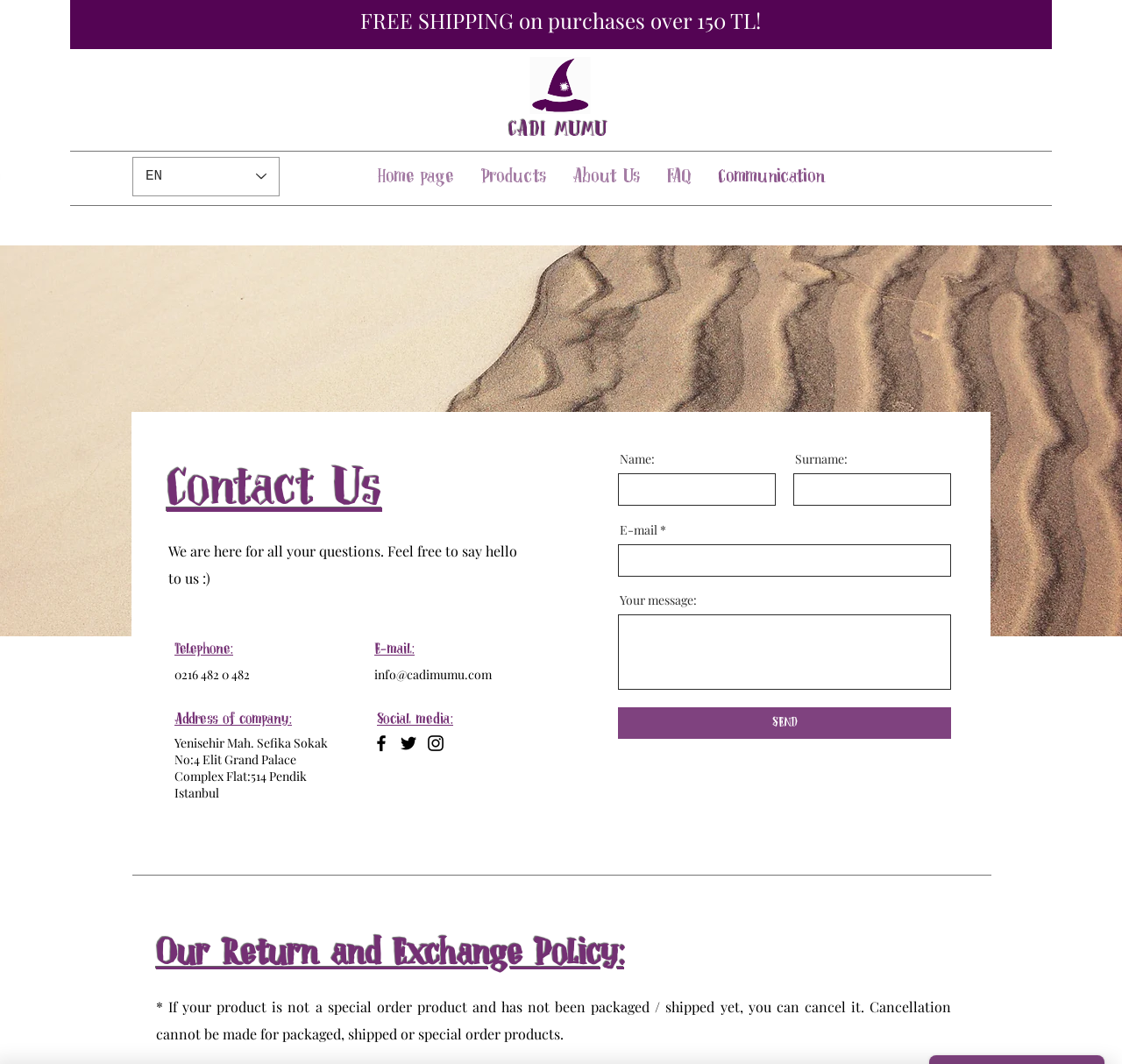Given the element description "Home page" in the screenshot, predict the bounding box coordinates of that UI element.

[0.324, 0.158, 0.416, 0.175]